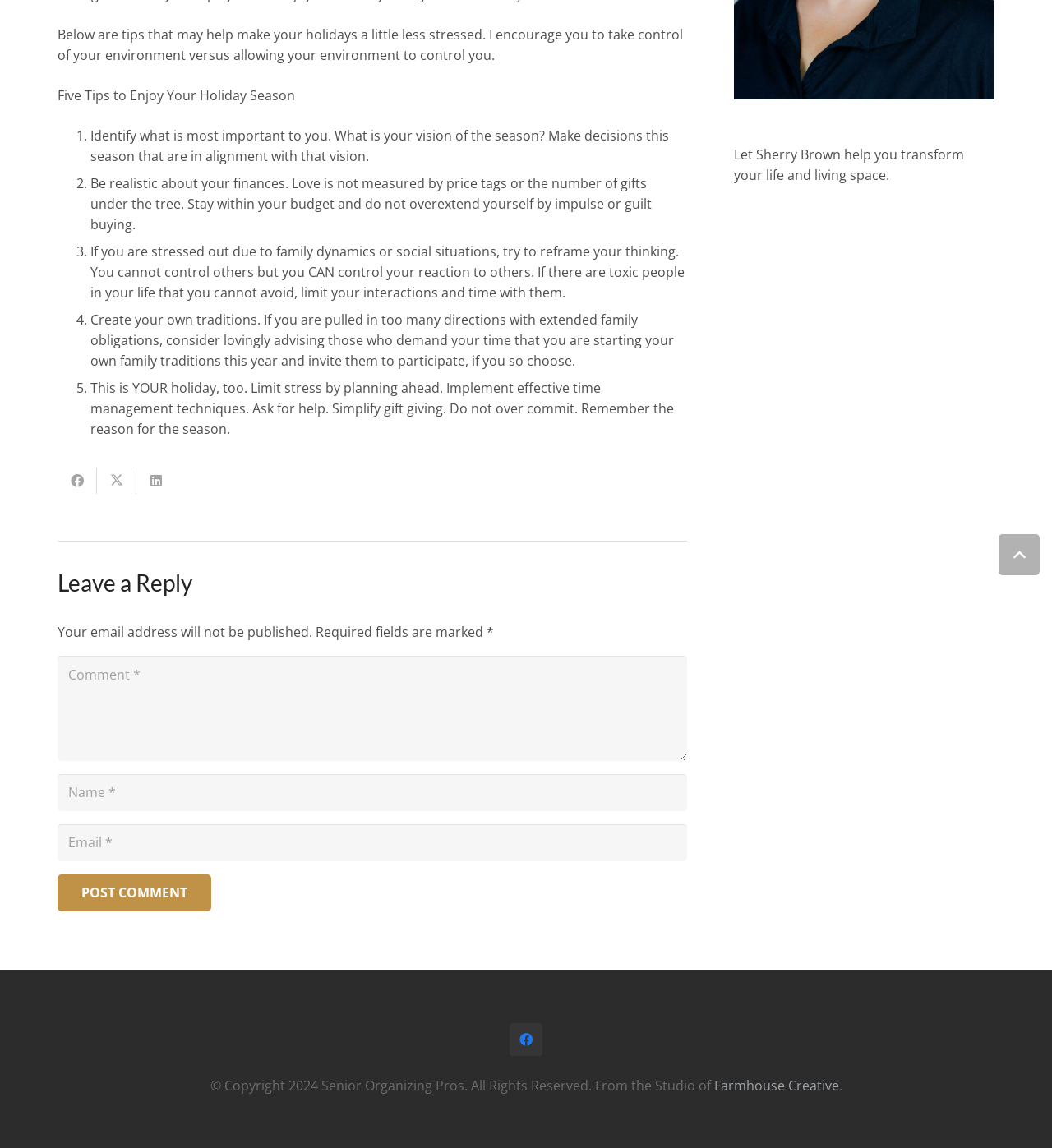Find the bounding box of the element with the following description: "aria-label="Share this" title="Share this"". The coordinates must be four float numbers between 0 and 1, formatted as [left, top, right, bottom].

[0.055, 0.407, 0.092, 0.43]